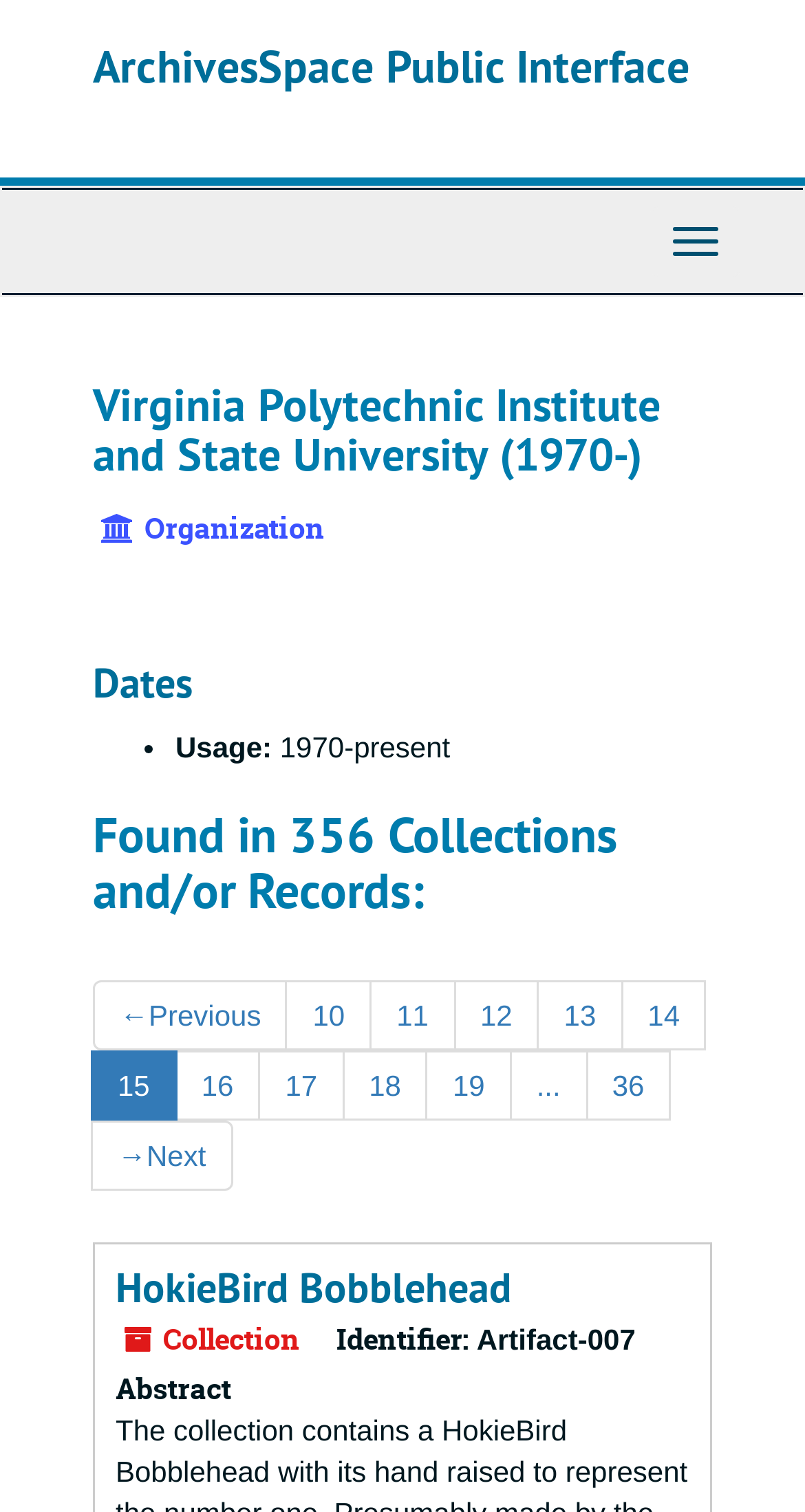Extract the main heading text from the webpage.

ArchivesSpace Public Interface